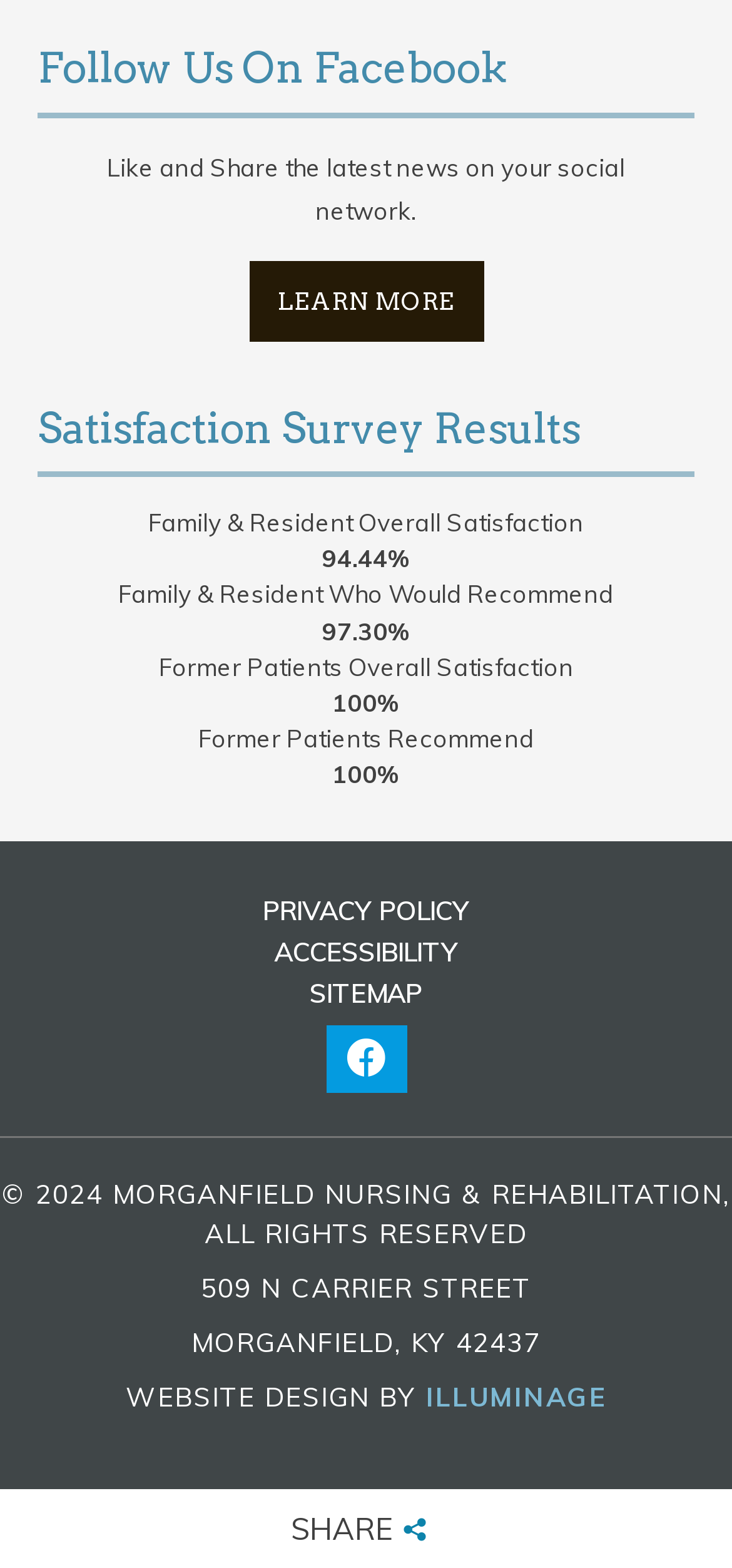Please reply to the following question using a single word or phrase: 
What is the name of the company that designed the website?

ILLUMINAGE